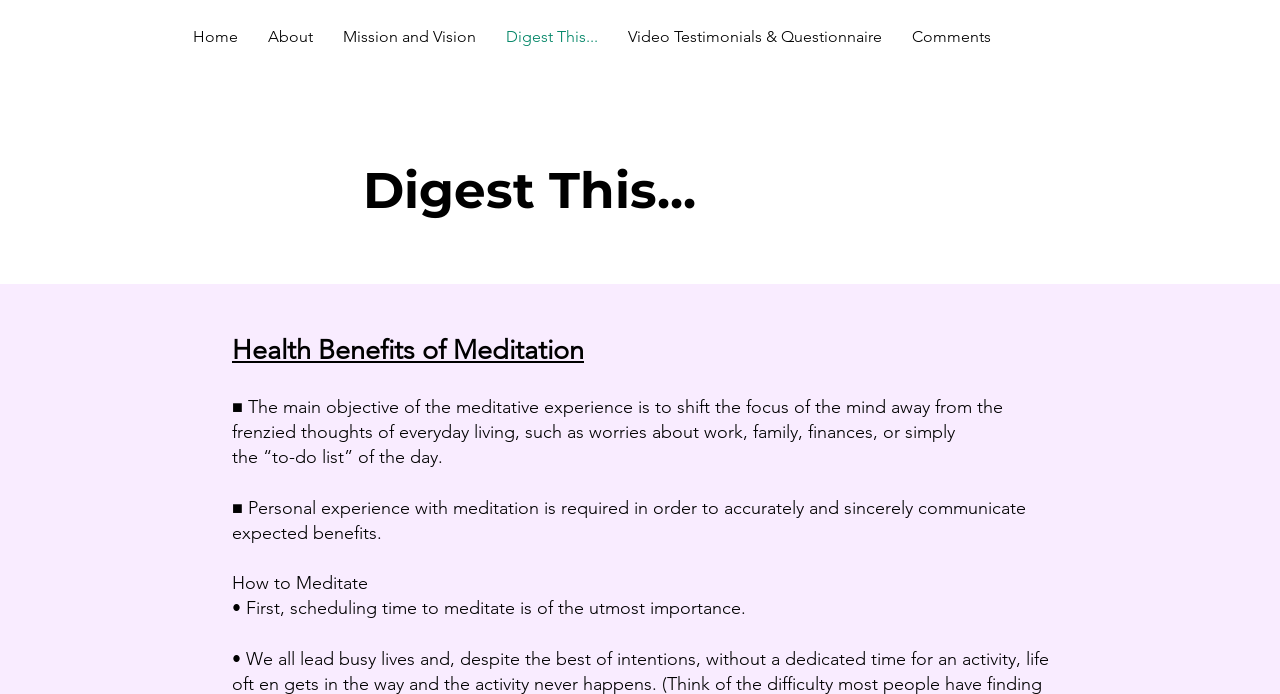Can you give a detailed response to the following question using the information from the image? What is required to communicate benefits of meditation?

The webpage states that personal experience with meditation is required in order to accurately and sincerely communicate expected benefits, as mentioned in the paragraph discussing the health benefits of meditation.